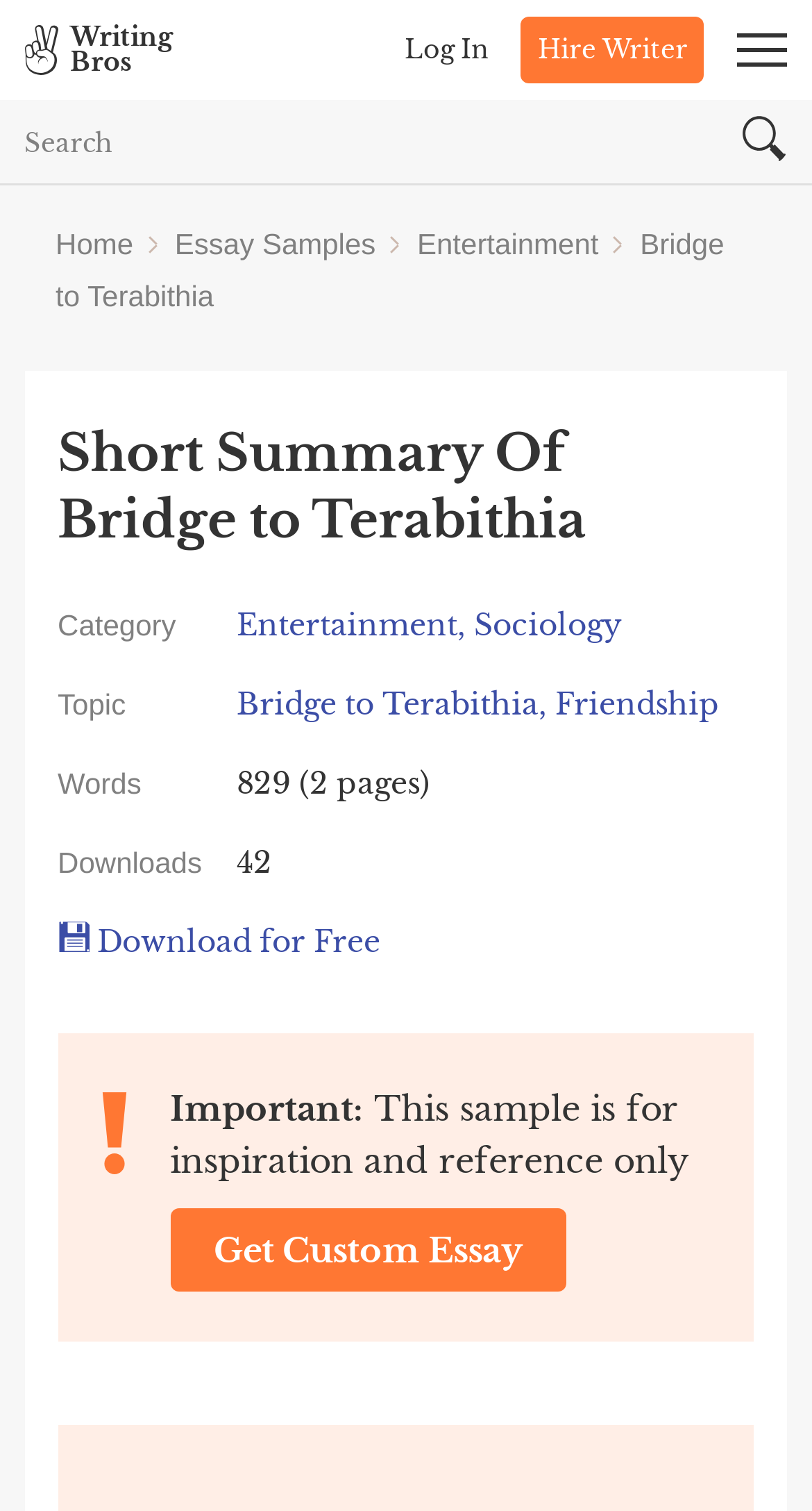Extract the main heading text from the webpage.

Short Summary Of Bridge to Terabithia